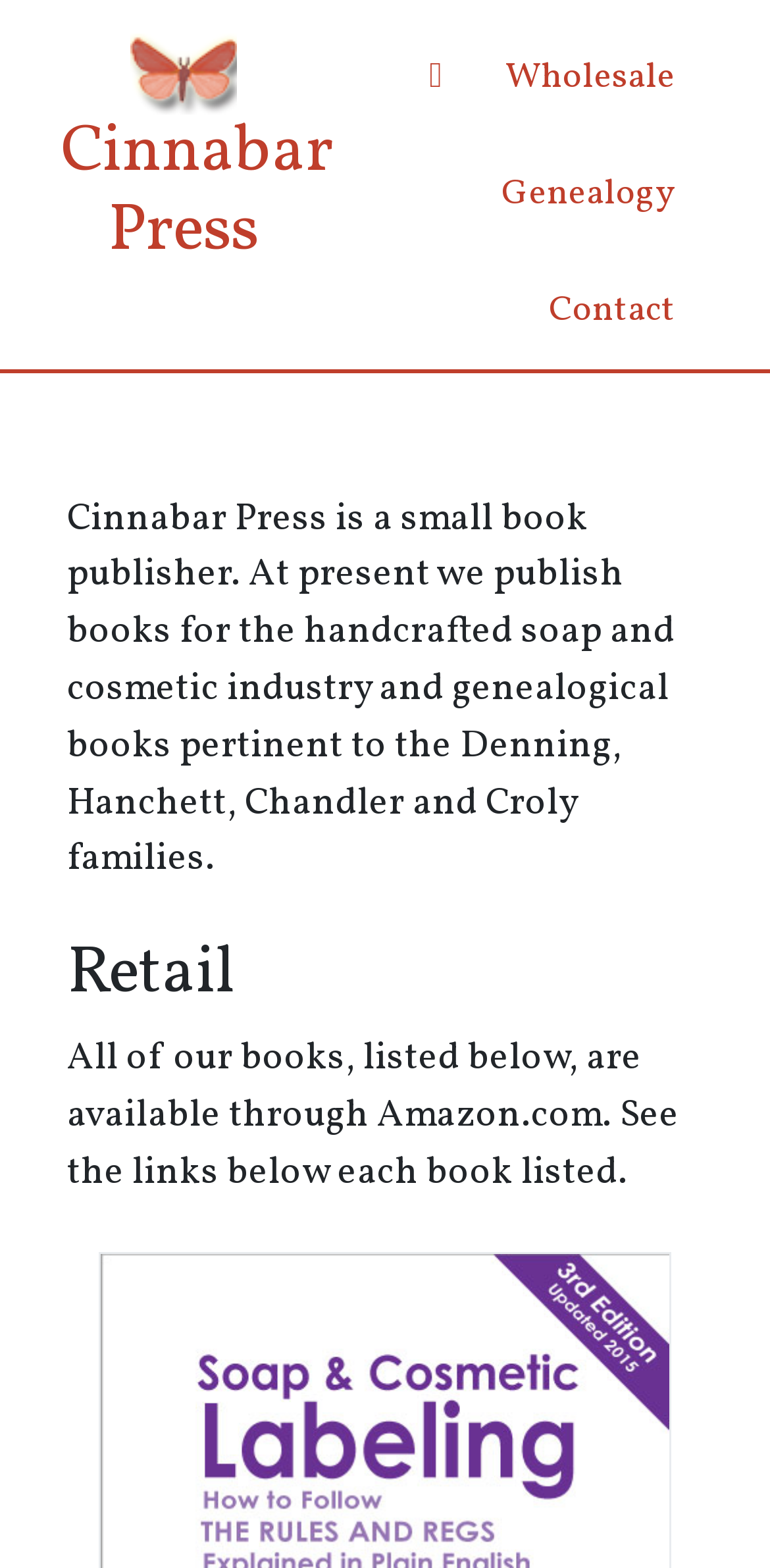Determine the bounding box coordinates for the UI element matching this description: "parent_node: Wholesale title="home"".

[0.516, 0.012, 0.615, 0.086]